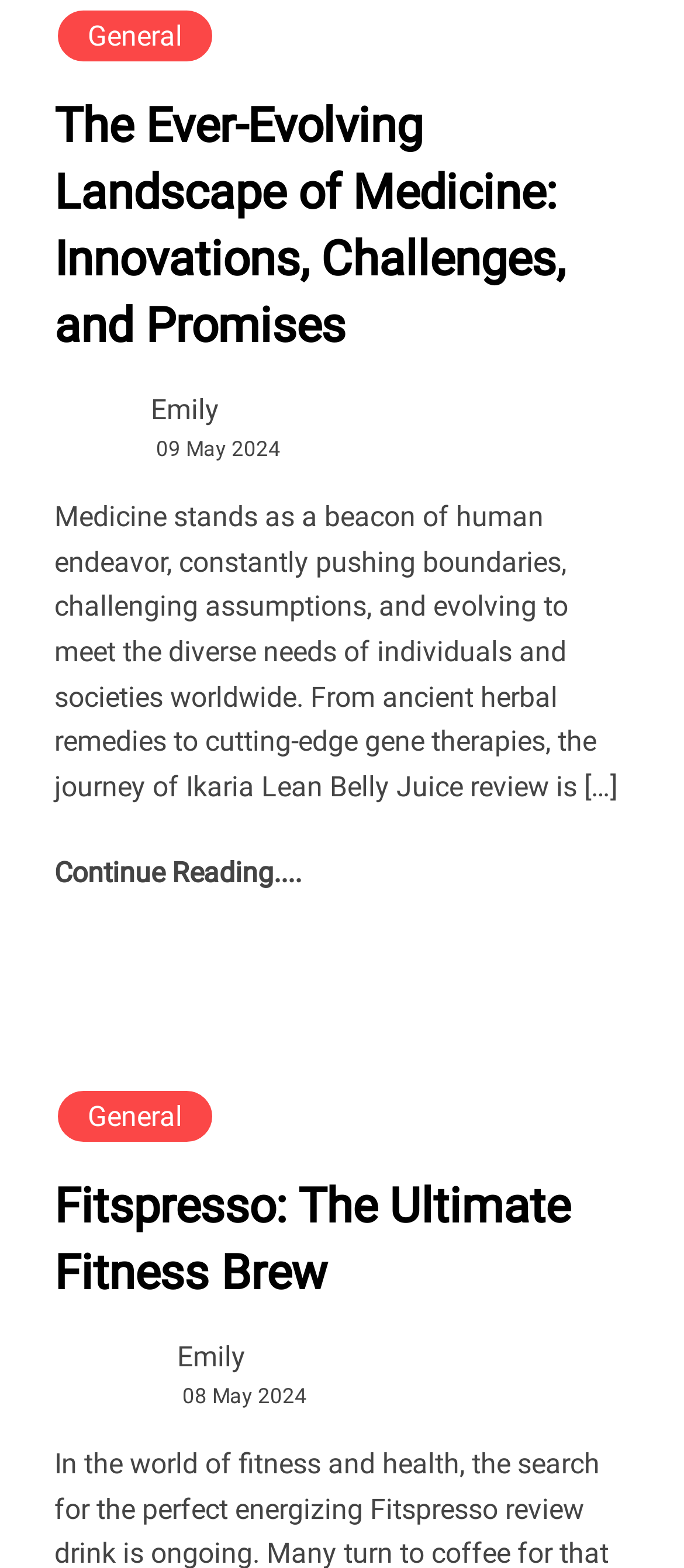How many articles are on this page?
Provide a one-word or short-phrase answer based on the image.

2